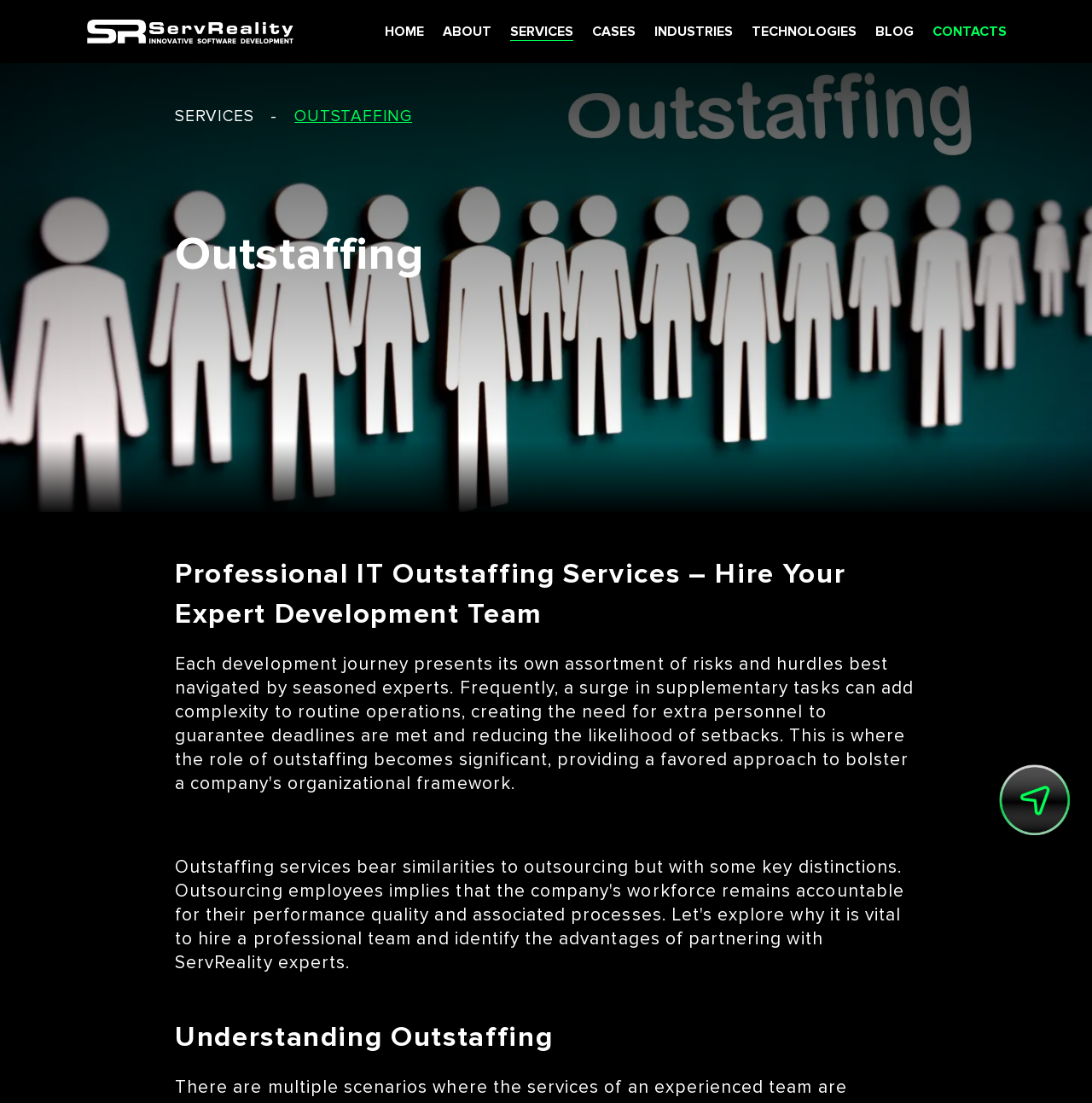Locate the bounding box coordinates of the element I should click to achieve the following instruction: "click the arrow button".

[0.934, 0.711, 0.962, 0.739]